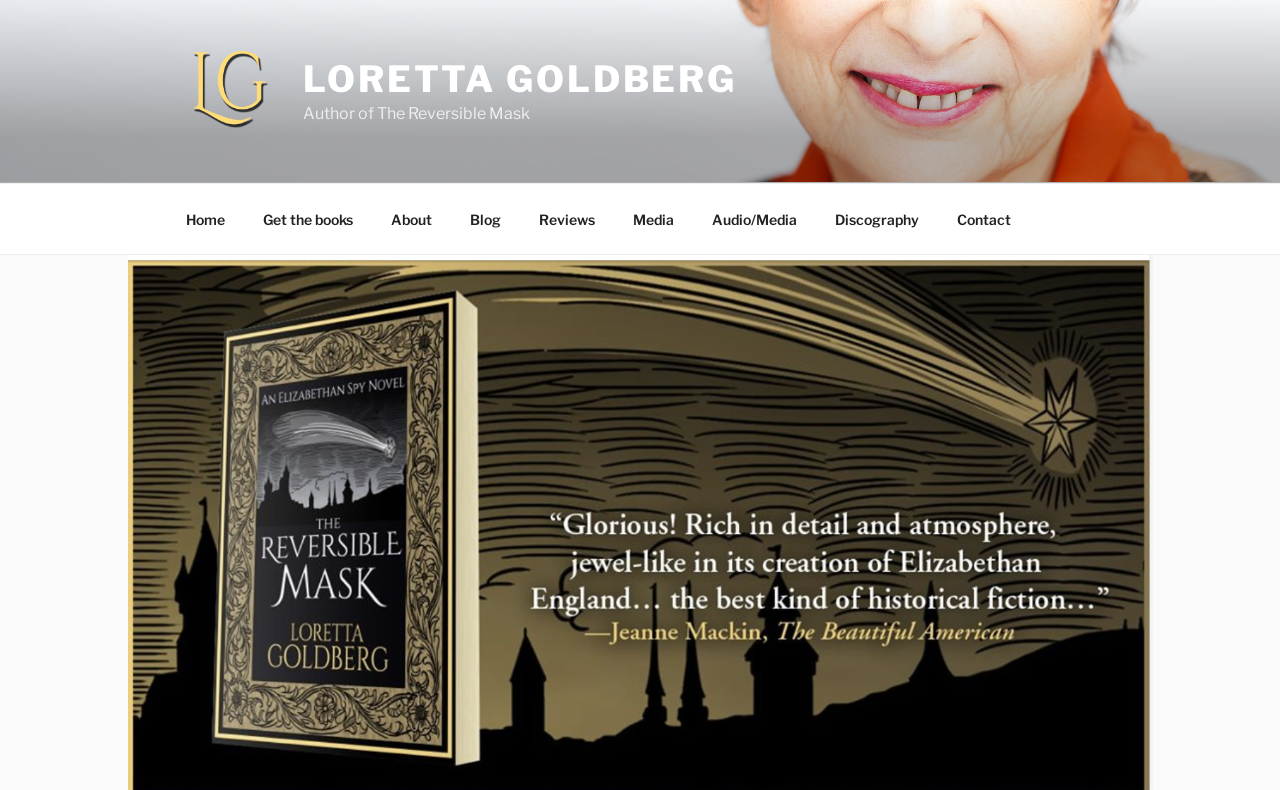Refer to the screenshot and answer the following question in detail:
What is the name of the author interviewed?

The name of the author interviewed is Loretta Goldberg, which can be found in the link and image elements with the same name, as well as in the text 'LORETTA GOLDBERG'.